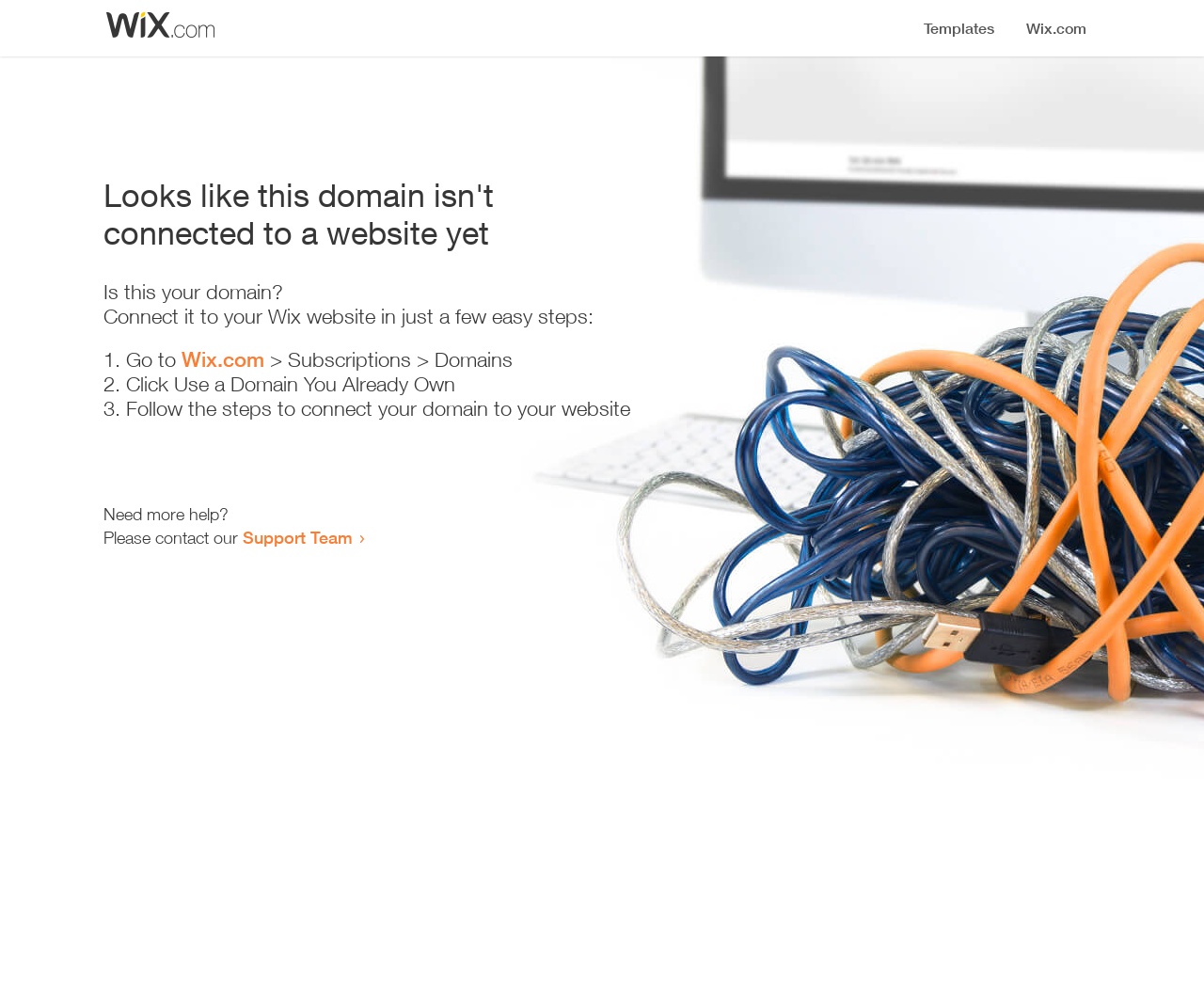Can you give a comprehensive explanation to the question given the content of the image?
What is the position of the image on the webpage?

Based on the bounding box coordinates [0.086, 0.009, 0.18, 0.04] of the image, it can be inferred that the image is located at the top-left corner of the webpage.